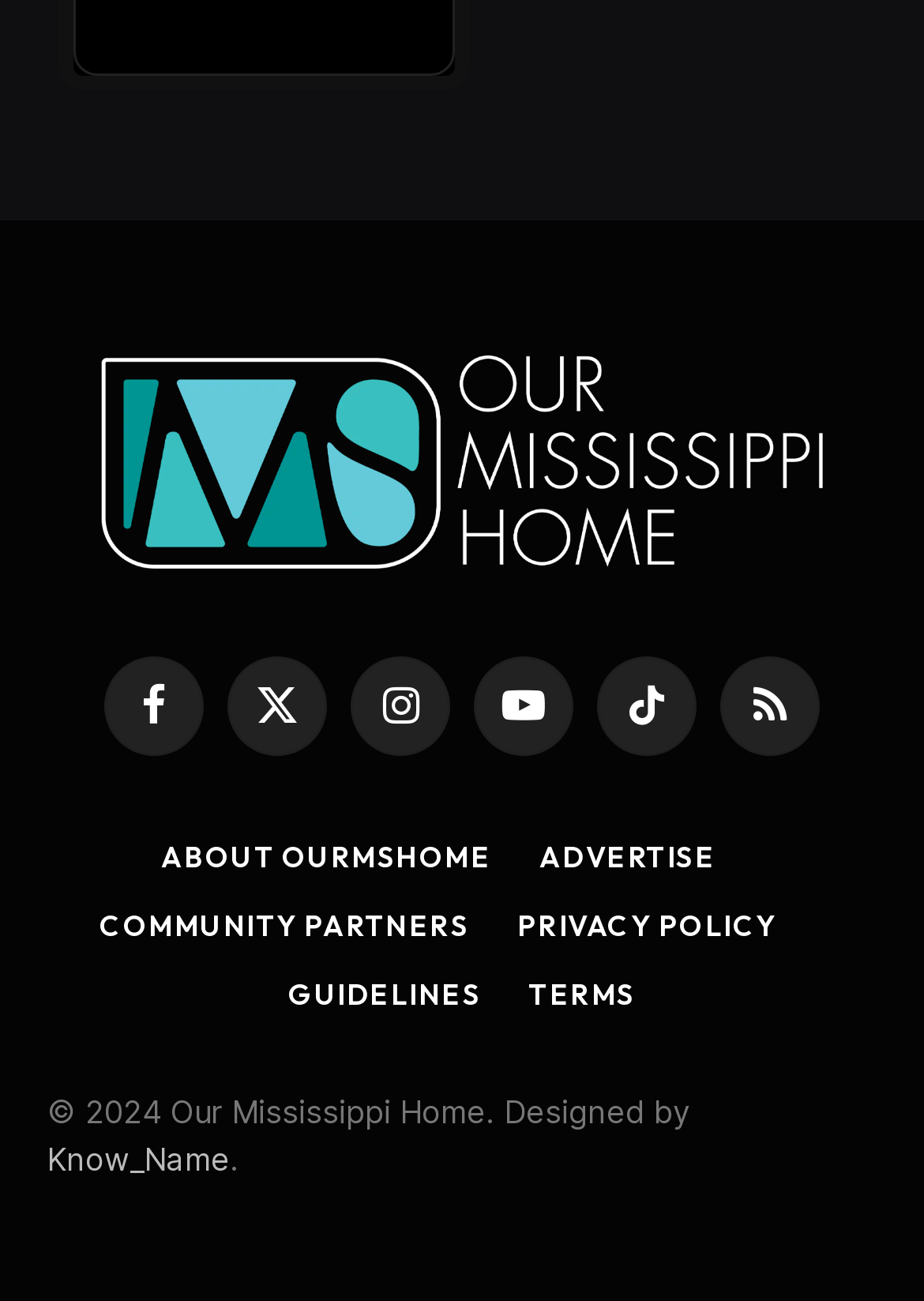Identify and provide the bounding box coordinates of the UI element described: "November 2023". The coordinates should be formatted as [left, top, right, bottom], with each number being a float between 0 and 1.

None